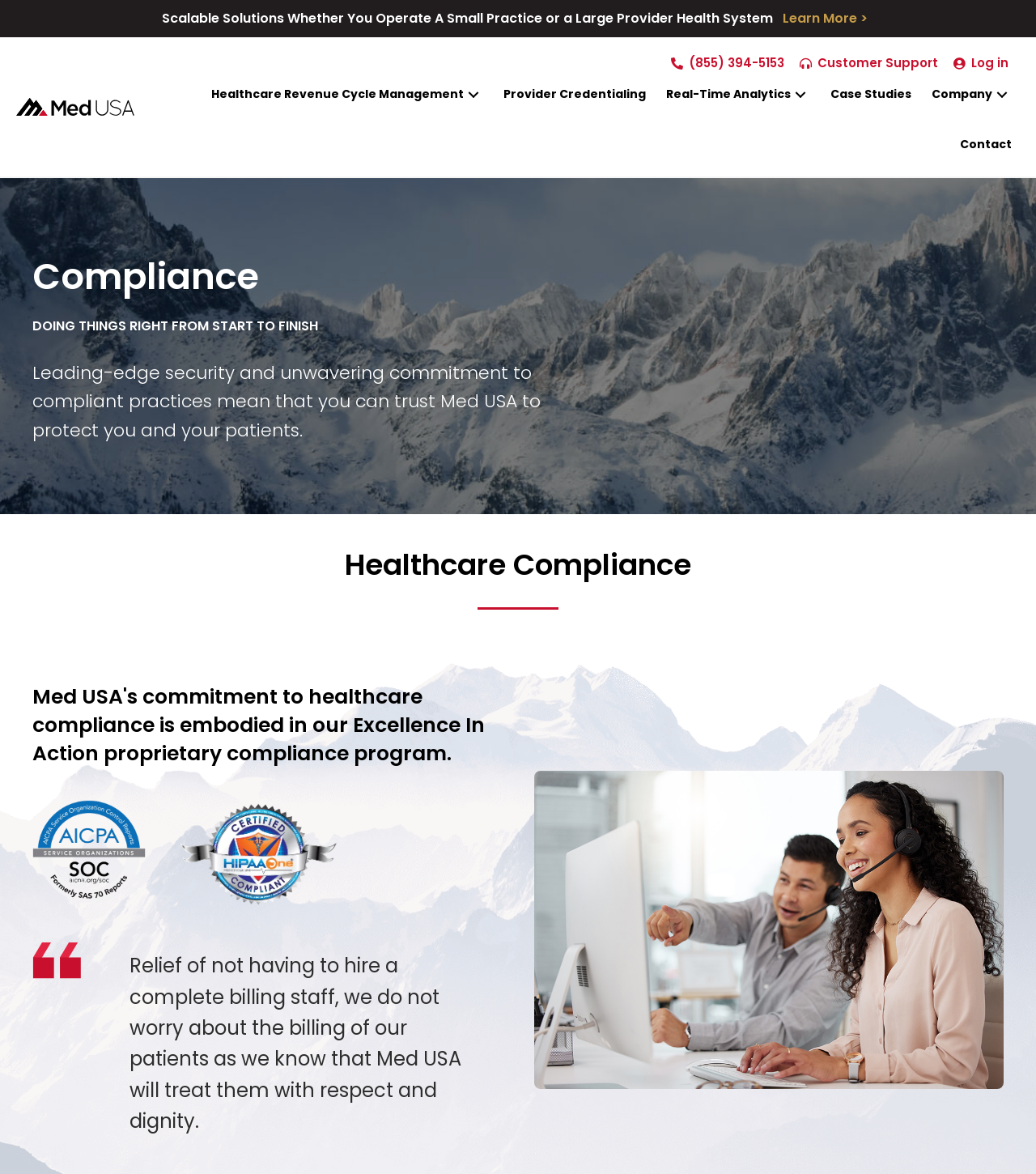What is the phone number for customer support?
Using the image, answer in one word or phrase.

(855) 394-5153